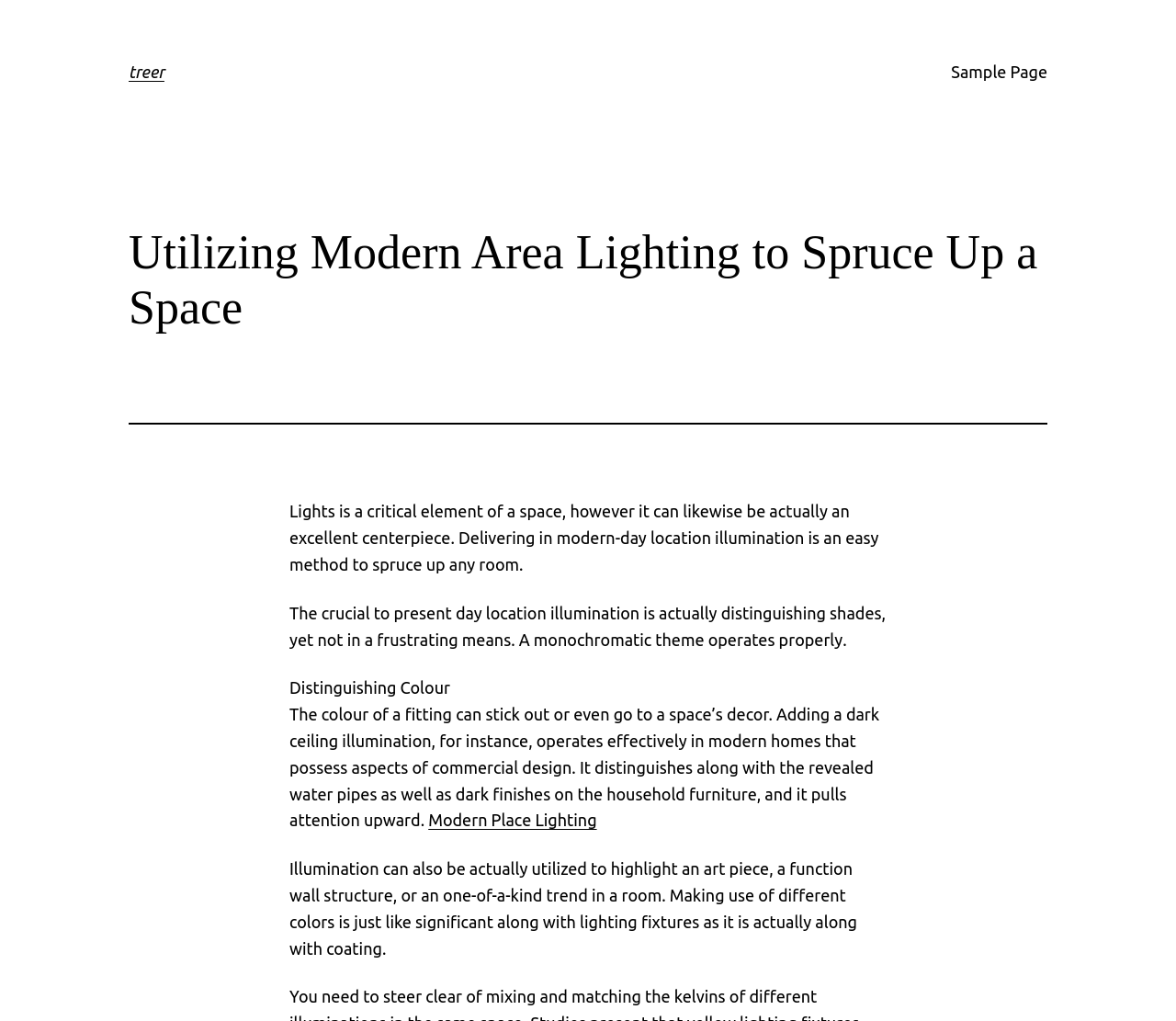What is the purpose of distinguishing colors in modern area lighting?
Answer the question with detailed information derived from the image.

According to the webpage, distinguishing colors in modern area lighting is important to avoid overwhelming the space. The text states that 'The crucial to present day location illumination is actually distinguishing shades, yet not in a frustrating means.' This implies that the purpose of distinguishing colors is to create a balanced and harmonious atmosphere in the space.